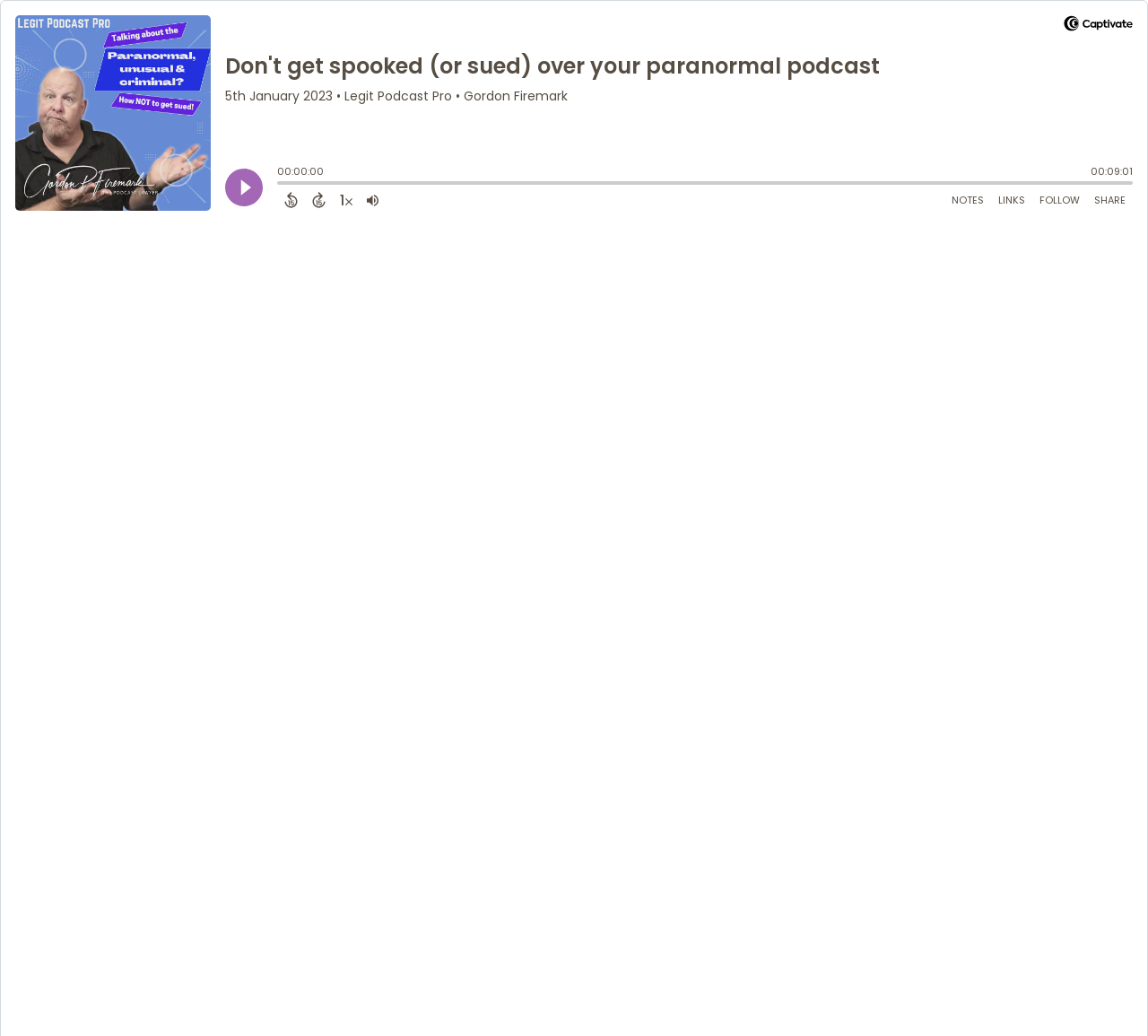Identify the bounding box of the UI element that matches this description: "parent_node: 00:00:00 aria-label="Play"".

[0.196, 0.163, 0.229, 0.199]